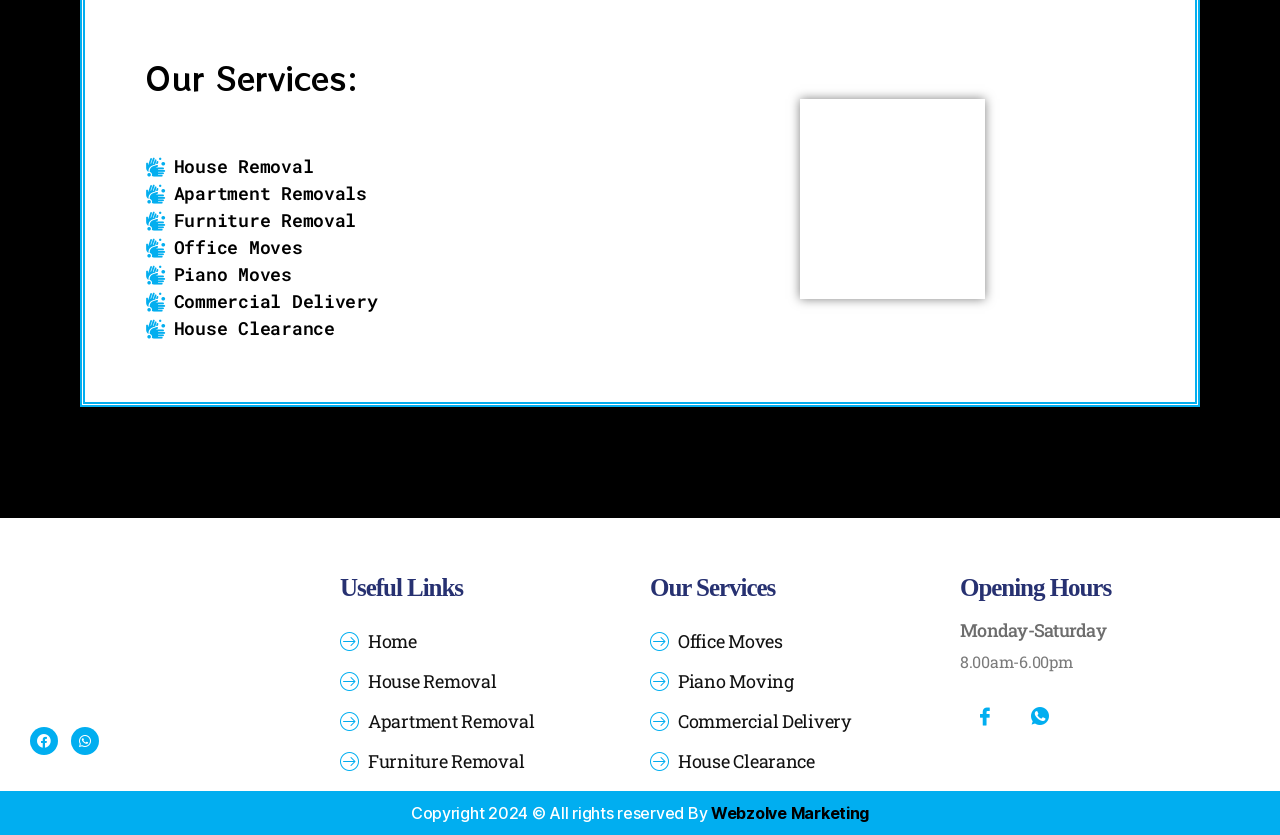Determine the bounding box coordinates of the UI element that matches the following description: "House Removal". The coordinates should be four float numbers between 0 and 1 in the format [left, top, right, bottom].

[0.266, 0.792, 0.388, 0.84]